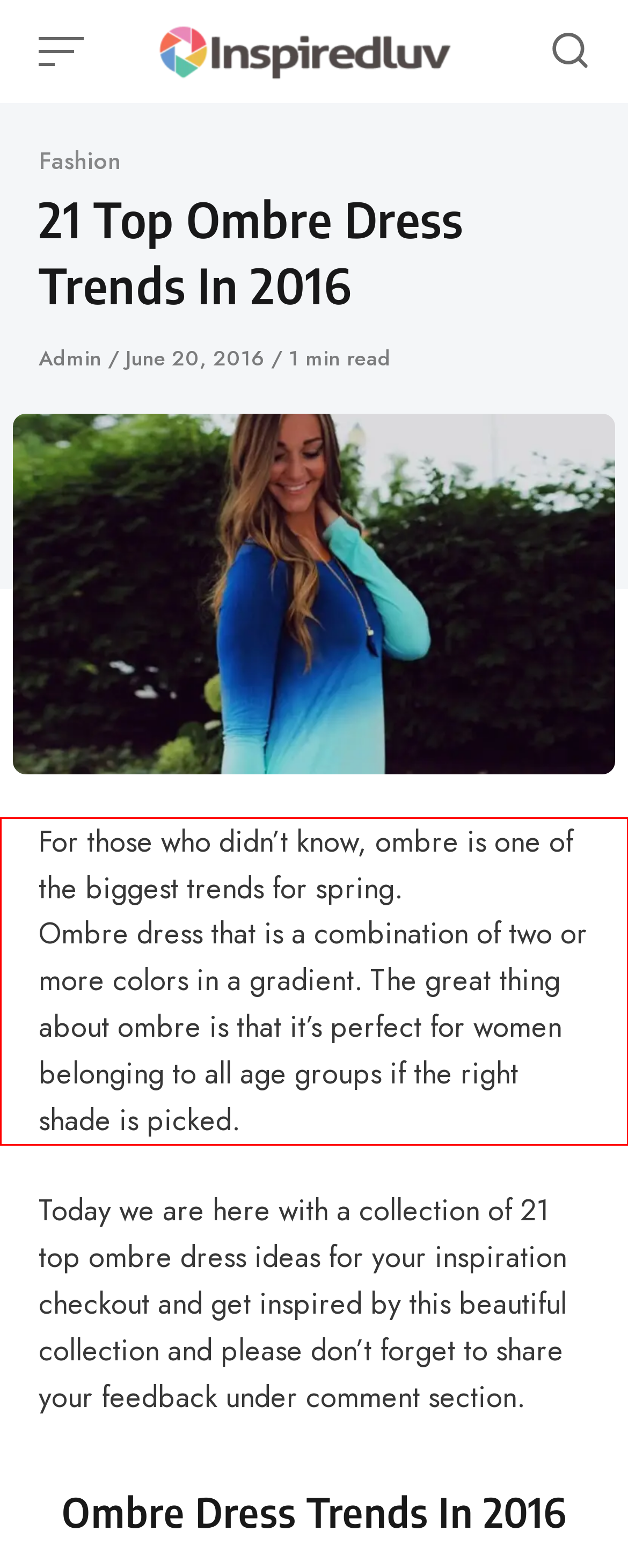You are given a screenshot with a red rectangle. Identify and extract the text within this red bounding box using OCR.

For those who didn’t know, ombre is one of the biggest trends for spring. Ombre dress that is a combination of two or more colors in a gradient. The great thing about ombre is that it’s perfect for women belonging to all age groups if the right shade is picked.